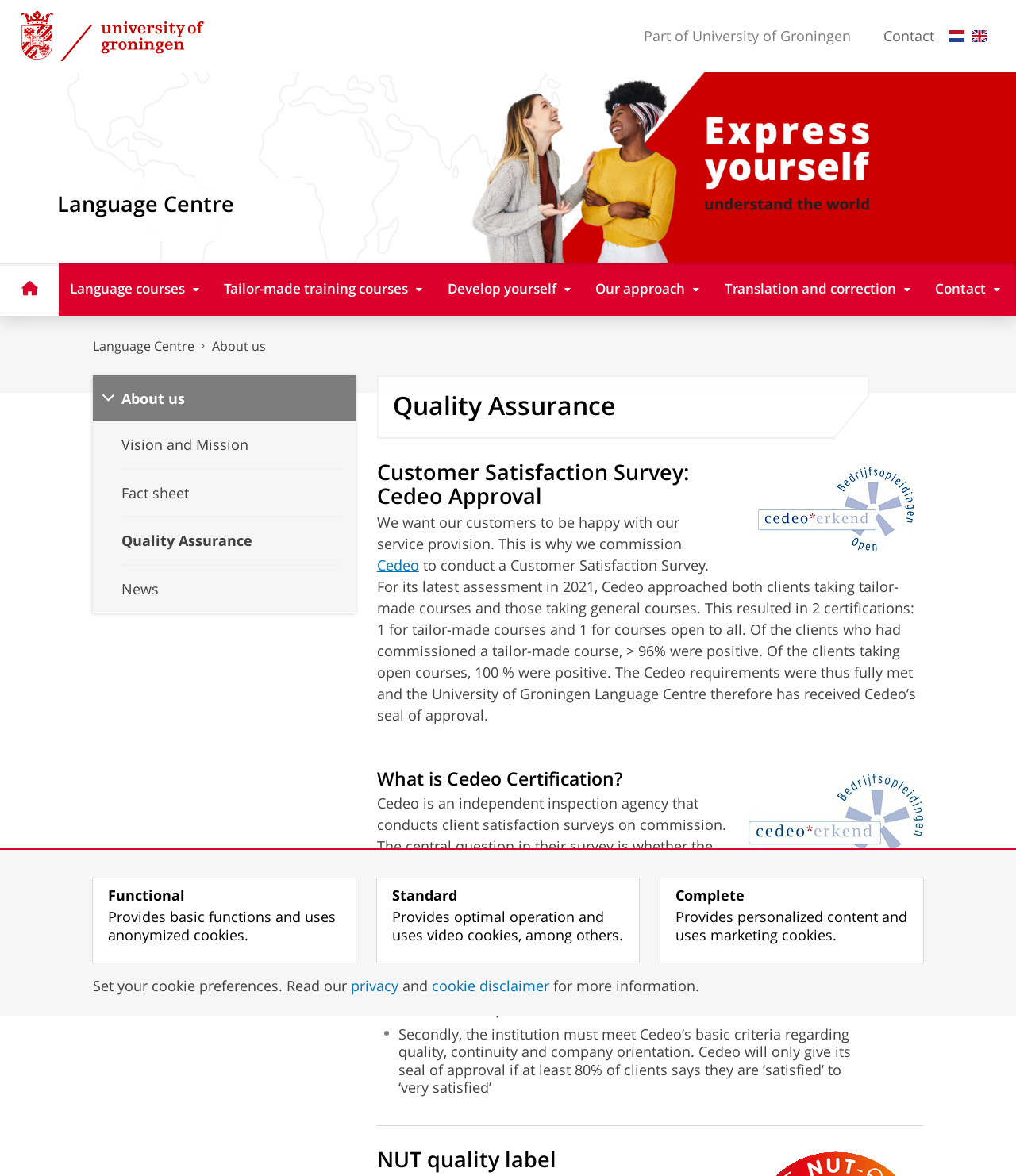Utilize the information from the image to answer the question in detail:
What is the name of the institution?

I found the answer by looking at the top-left corner of the webpage, where the logo and name of the institution are displayed. The image with the text 'University of Groningen' is a clear indication of the institution's name.